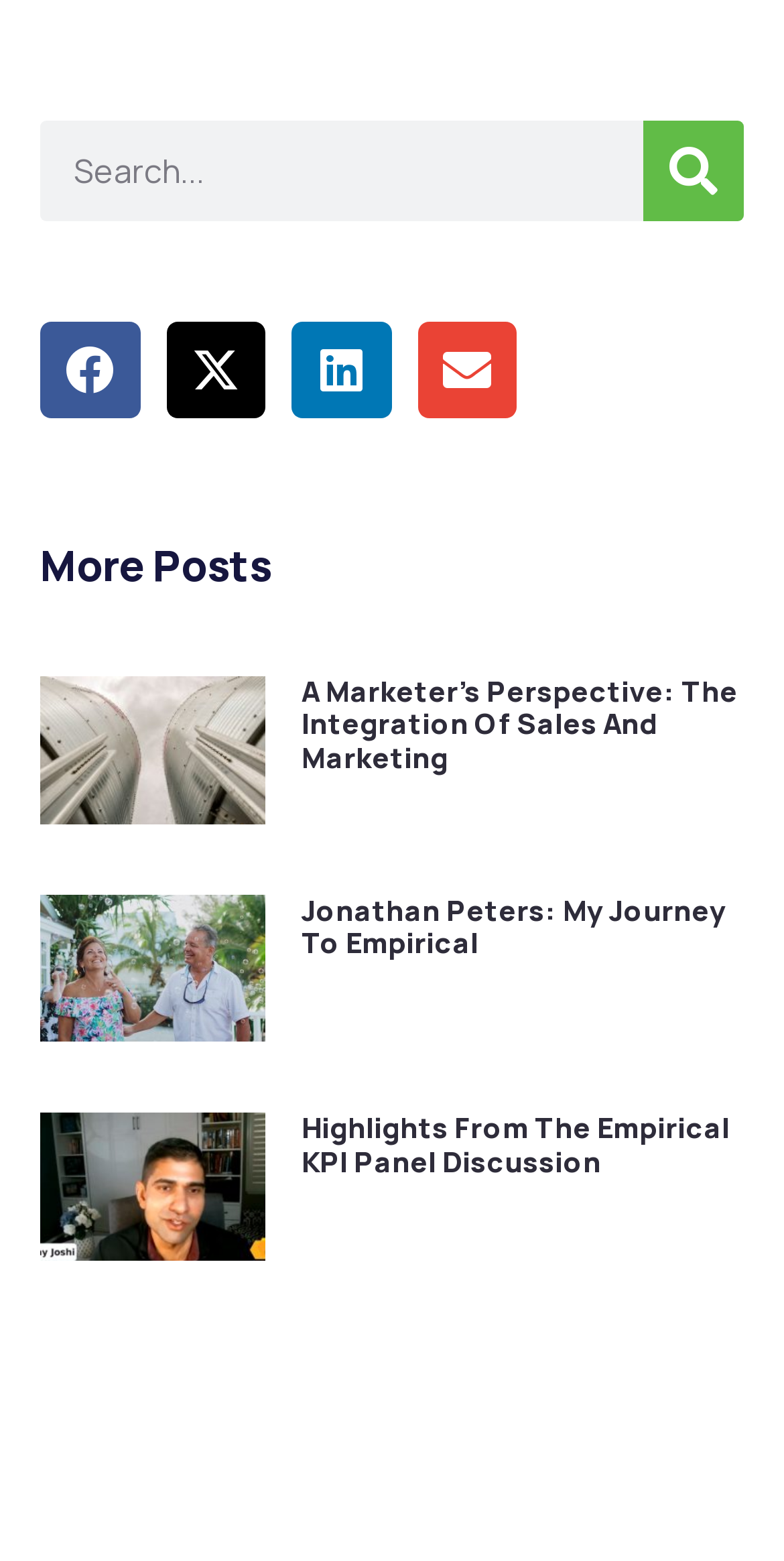Give a one-word or one-phrase response to the question: 
What is the purpose of the search box?

To search the website